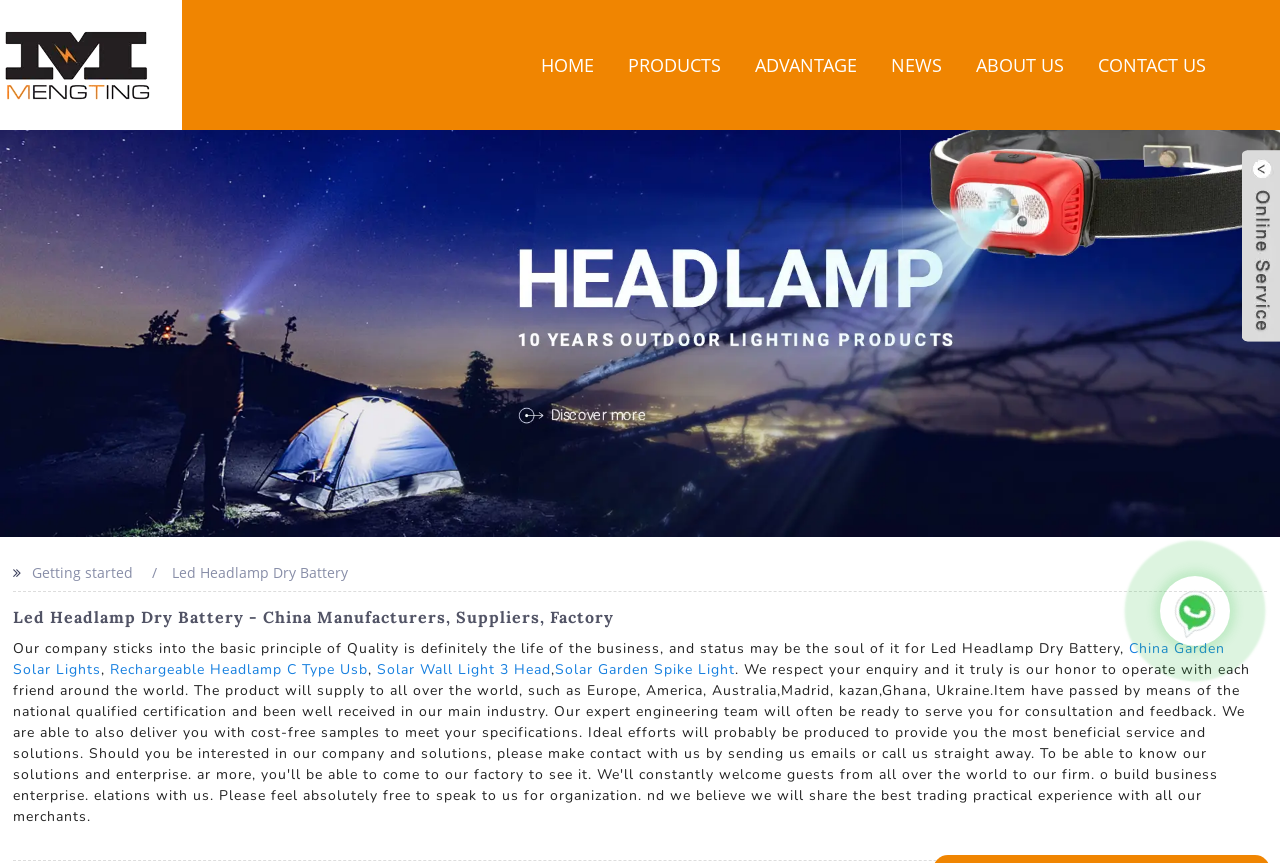Locate the bounding box coordinates of the region to be clicked to comply with the following instruction: "Go to Canada.ca". The coordinates must be four float numbers between 0 and 1, in the form [left, top, right, bottom].

None